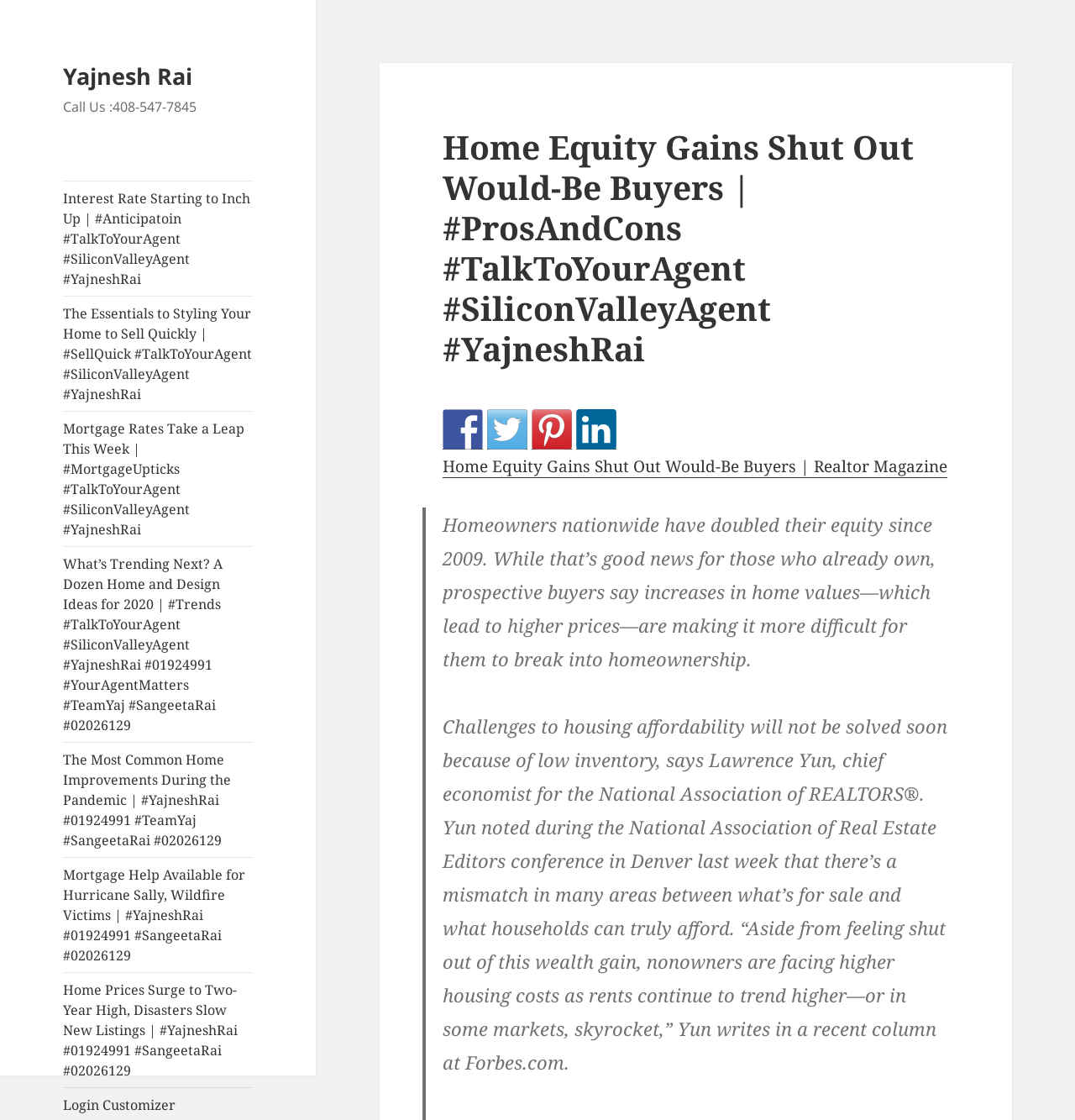Locate the bounding box coordinates of the clickable element to fulfill the following instruction: "Call the phone number". Provide the coordinates as four float numbers between 0 and 1 in the format [left, top, right, bottom].

[0.059, 0.087, 0.183, 0.104]